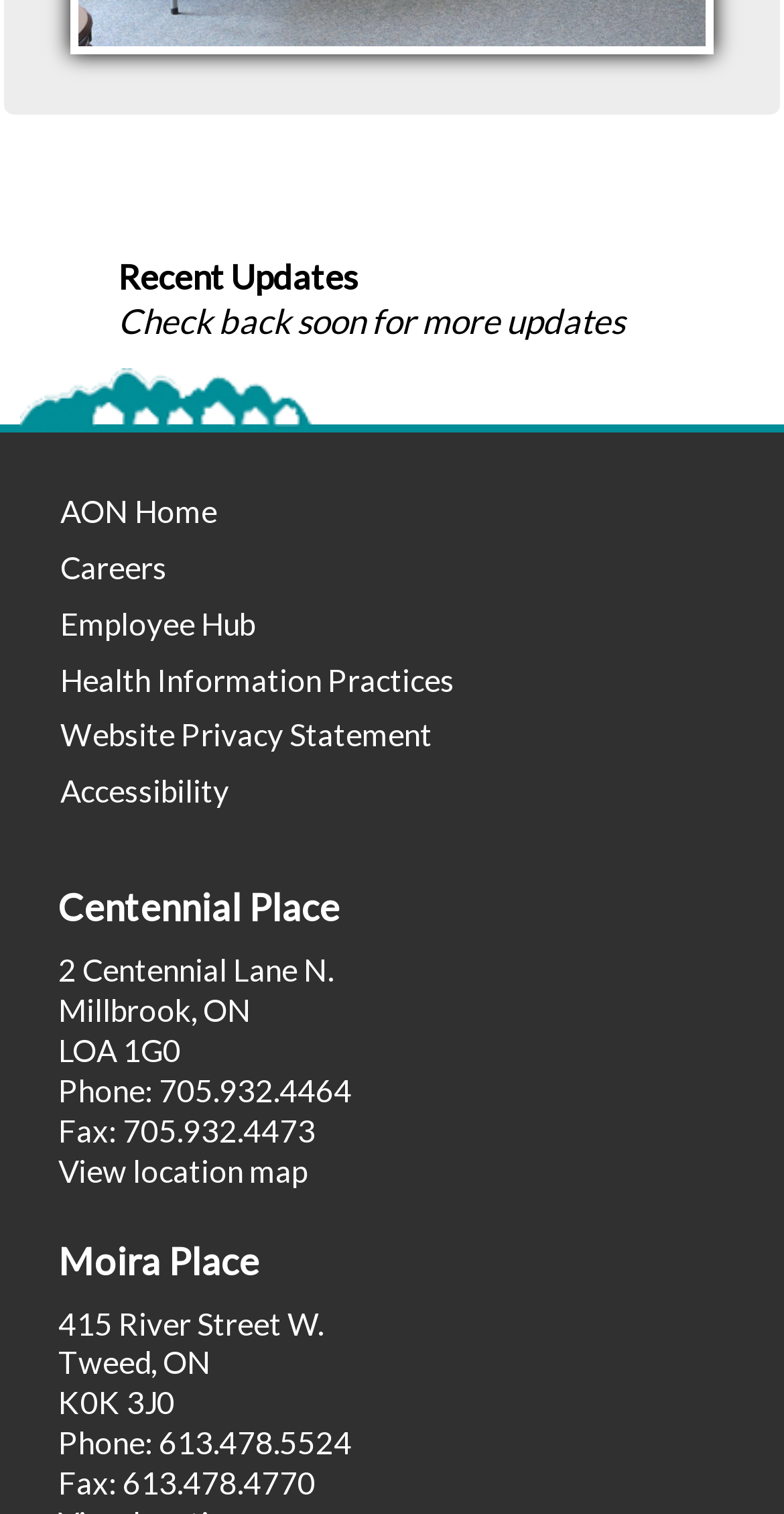Find the bounding box coordinates for the UI element whose description is: "613.478.5524". The coordinates should be four float numbers between 0 and 1, in the format [left, top, right, bottom].

[0.203, 0.941, 0.449, 0.965]